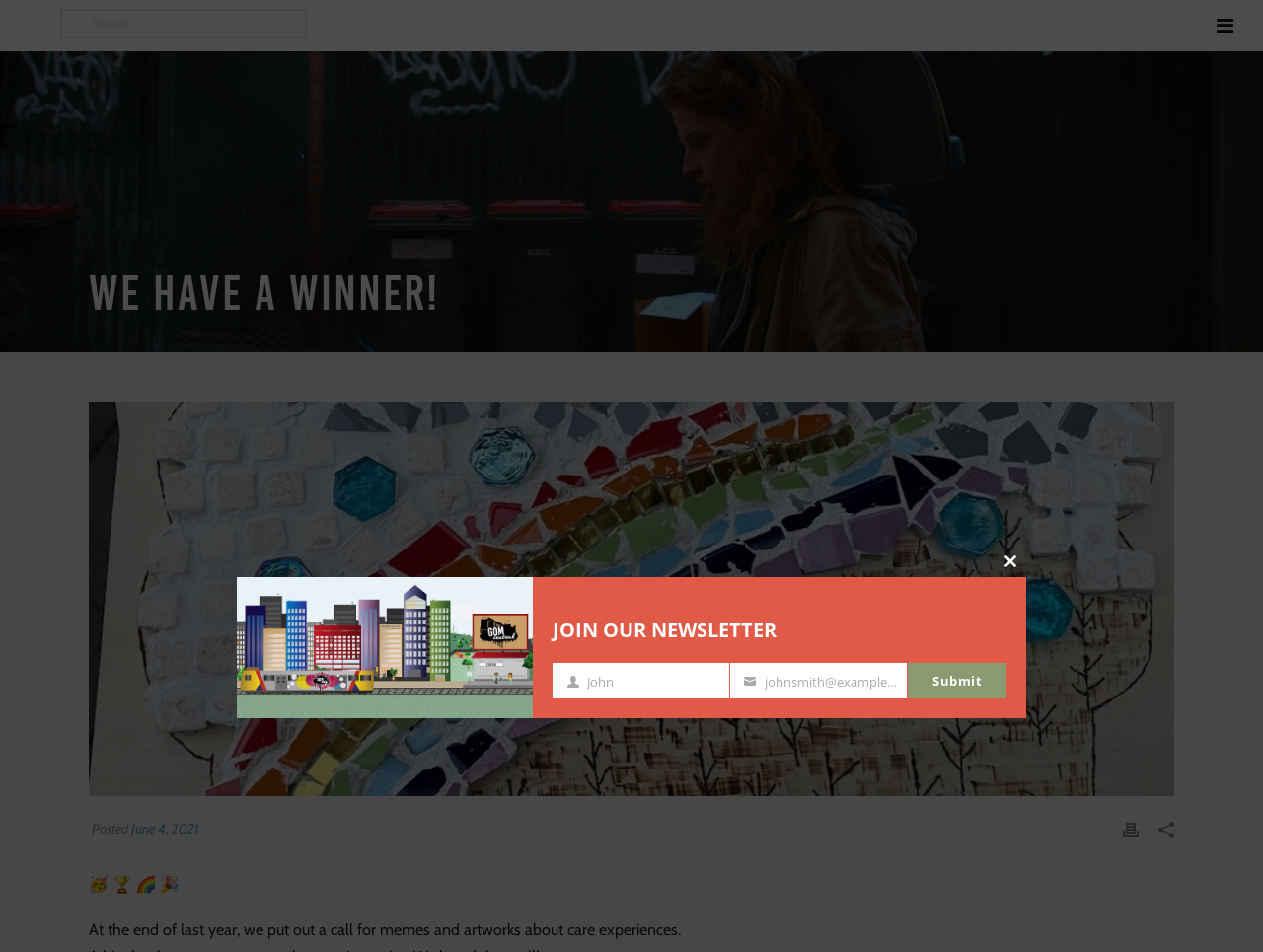What is the date of the post?
Please utilize the information in the image to give a detailed response to the question.

The date of the post can be found in the time element which contains the link 'June 4, 2021', indicating that the post was made on this date.